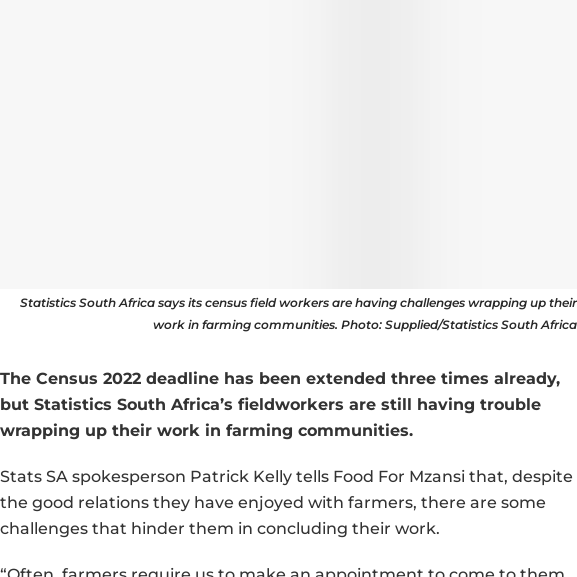Paint a vivid picture with your words by describing the image in detail.

In this image, a report discusses the challenges faced by Statistics South Africa's census field workers in concluding their work within farming communities. The caption highlights that the Census 2022 deadline has already been extended three times, yet fieldworkers continue to encounter difficulties. According to Stats SA spokesperson Patrick Kelly, despite maintaining good relationships with farmers, logistical challenges impede their efforts. The image is accompanied by the text: "Statistics South Africa says its census field workers are having challenges wrapping up their work in farming communities. Photo: Supplied/Statistics South Africa." This reflects the ongoing dialogue about the importance of accurate data collection in rural areas and the realities faced by those conducting the census.